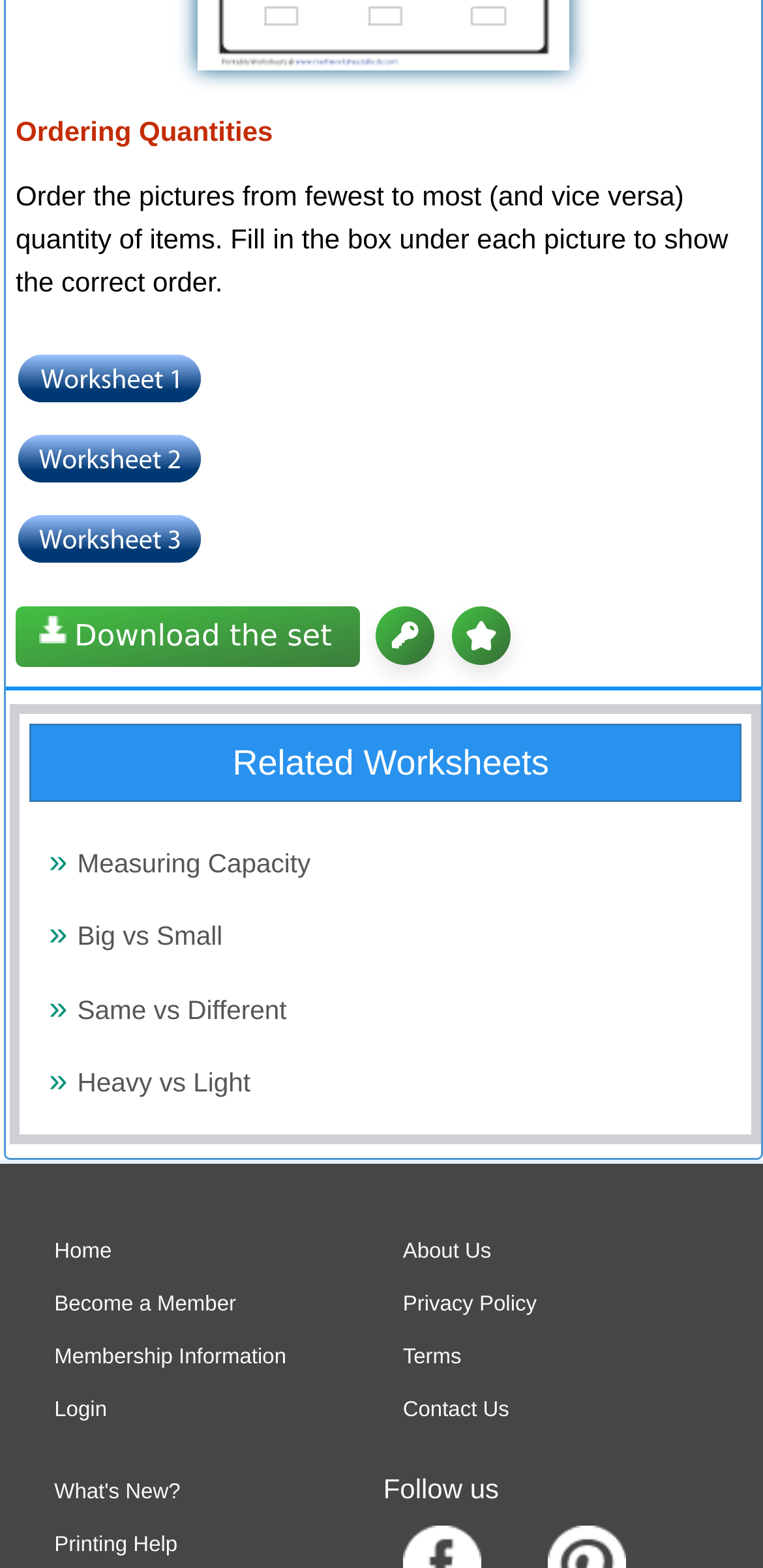Please determine the bounding box coordinates, formatted as (top-left x, top-left y, bottom-right x, bottom-right y), with all values as floating point numbers between 0 and 1. Identify the bounding box of the region described as: Login

[0.046, 0.892, 0.166, 0.907]